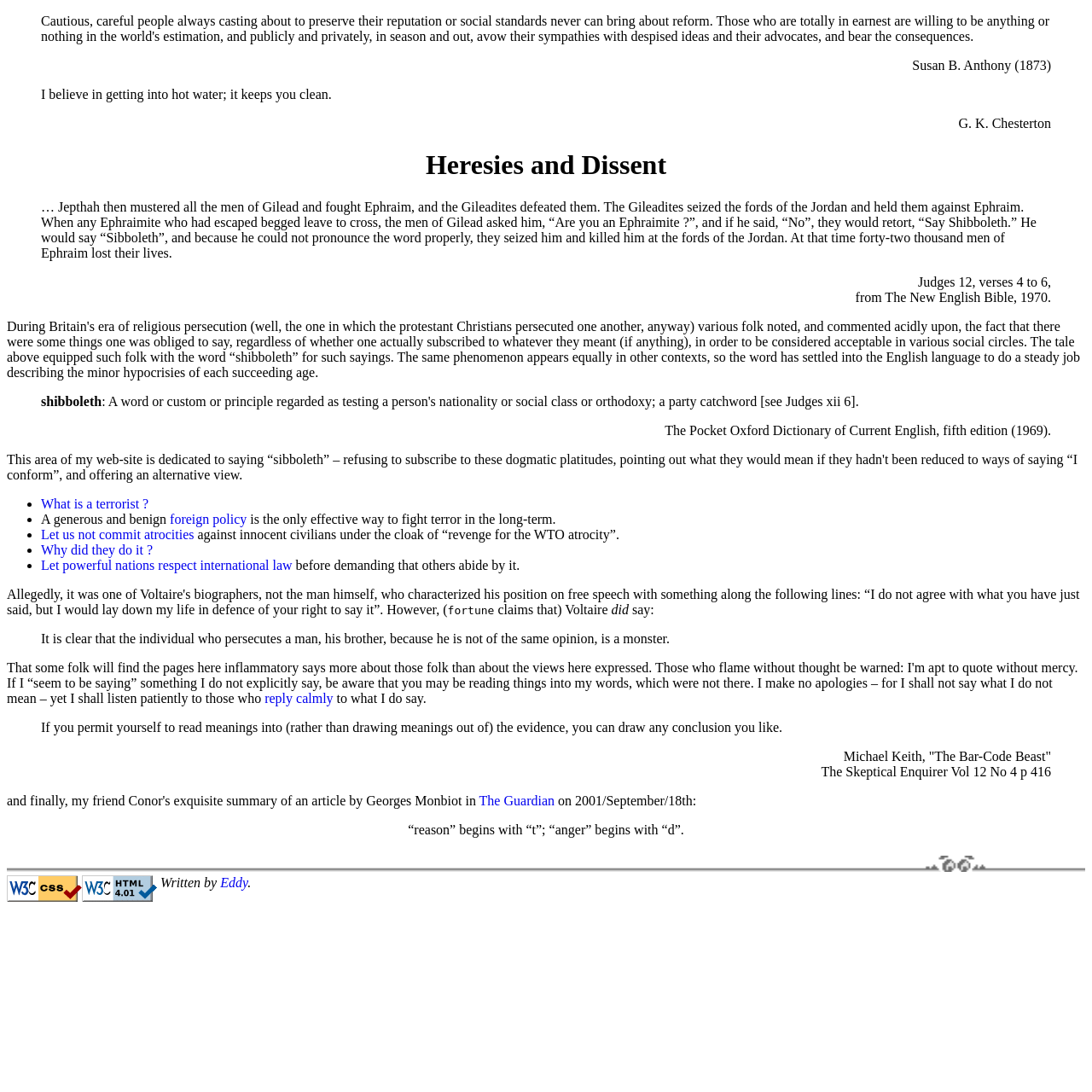Pinpoint the bounding box coordinates of the area that should be clicked to complete the following instruction: "Explore 'We spent $200 #thriftstorefinds Goodwill & Yard Sale Haul'". The coordinates must be given as four float numbers between 0 and 1, i.e., [left, top, right, bottom].

None